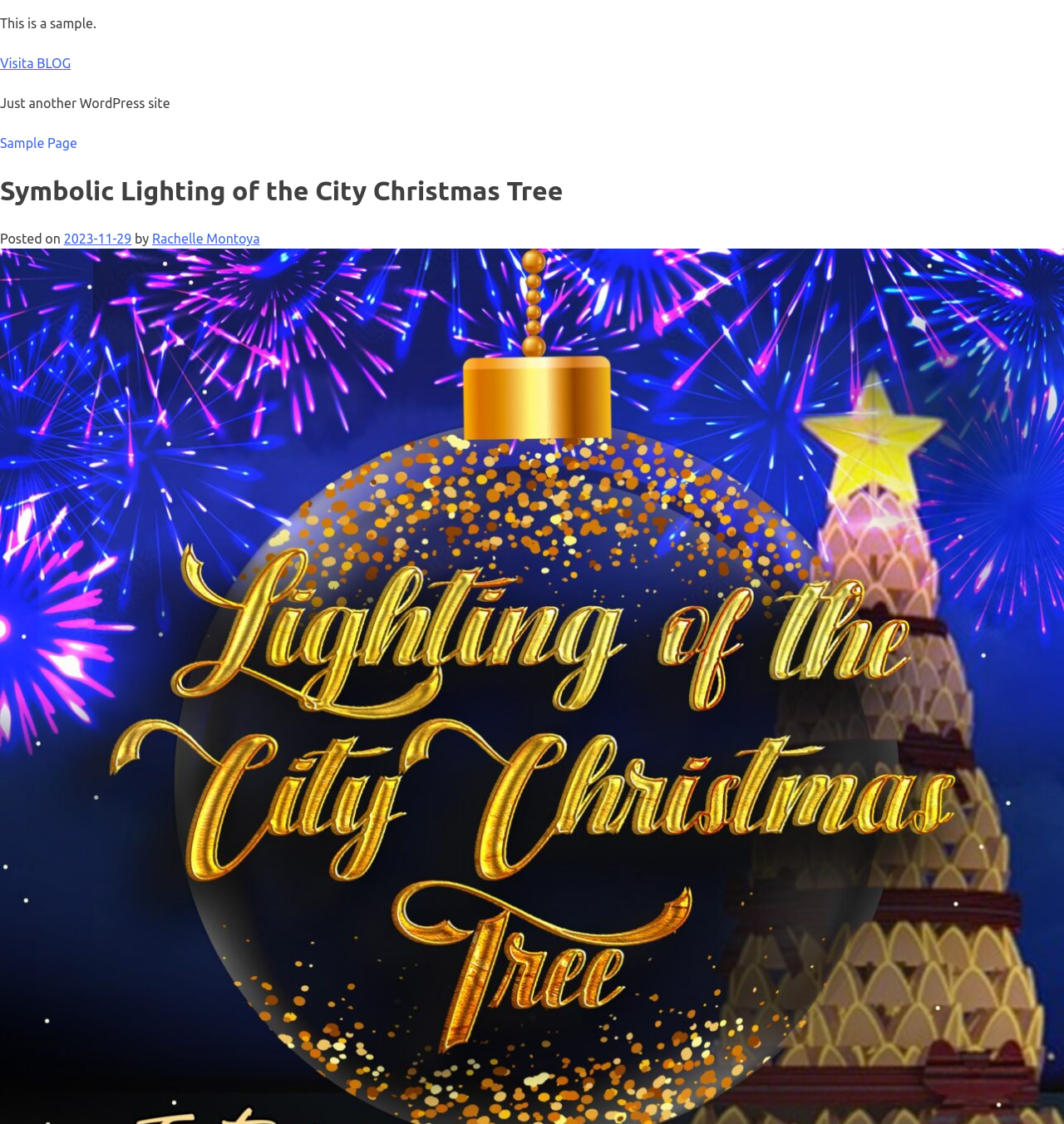Bounding box coordinates should be provided in the format (top-left x, top-left y, bottom-right x, bottom-right y) with all values between 0 and 1. Identify the bounding box for this UI element: Visita BLOG

[0.0, 0.05, 0.067, 0.063]